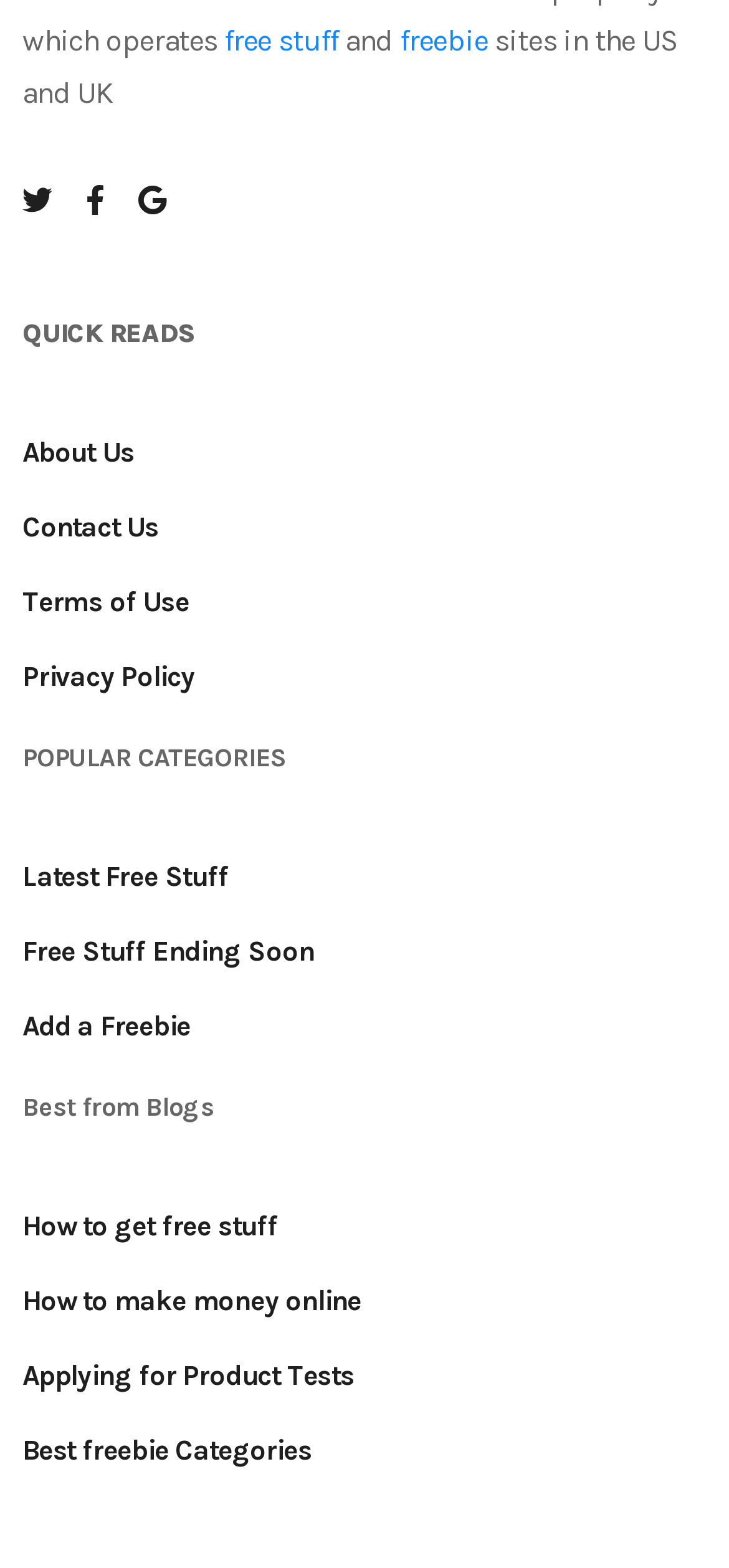Examine the image carefully and respond to the question with a detailed answer: 
What is the topic of the 'How to get free stuff' link?

The link element with ID 480 has the OCR text 'How to get free stuff', which suggests that it provides information or guidance on how to obtain free stuff.